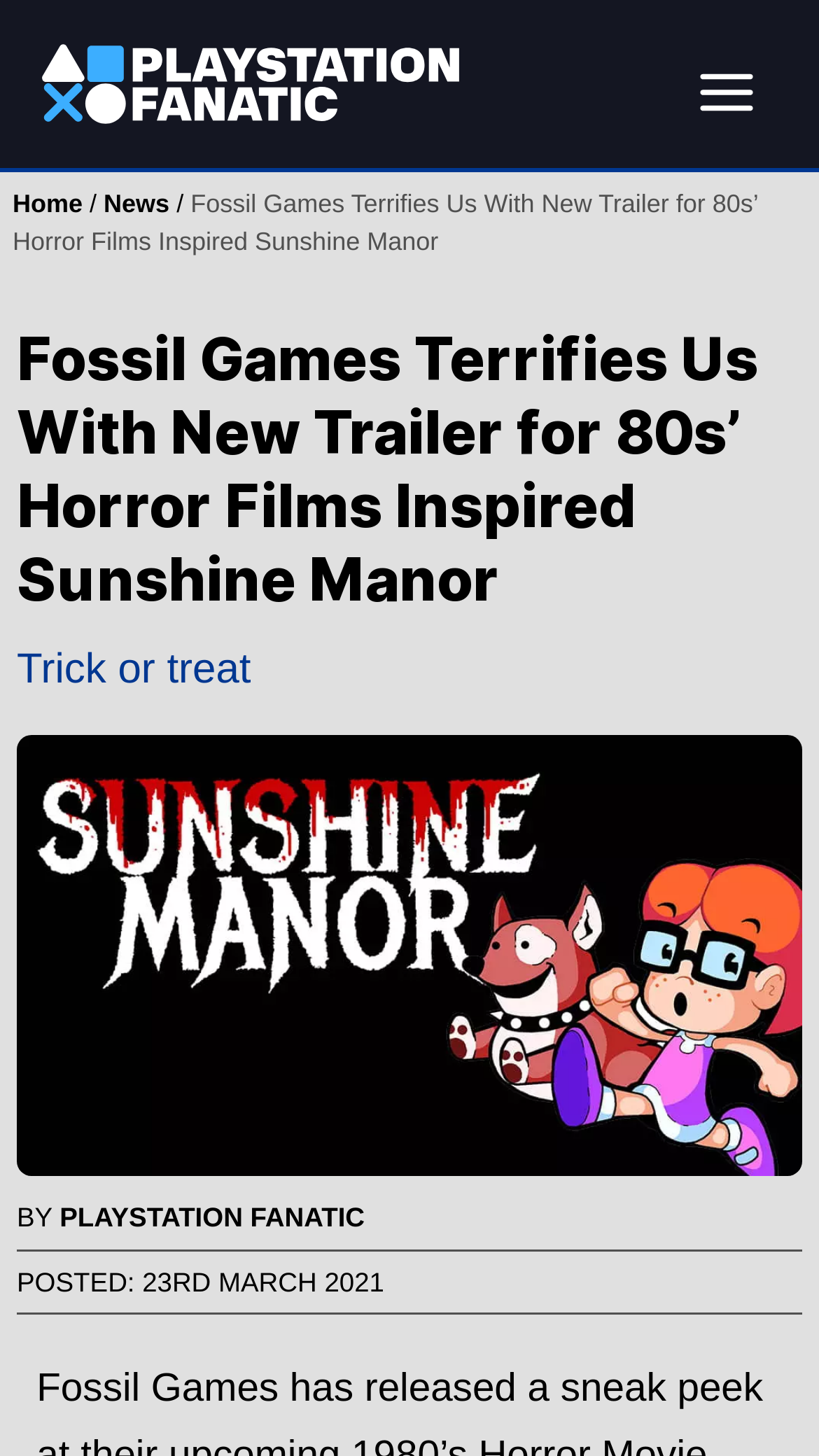Please provide a brief answer to the question using only one word or phrase: 
What is the name of the website?

PlayStation Fanatic